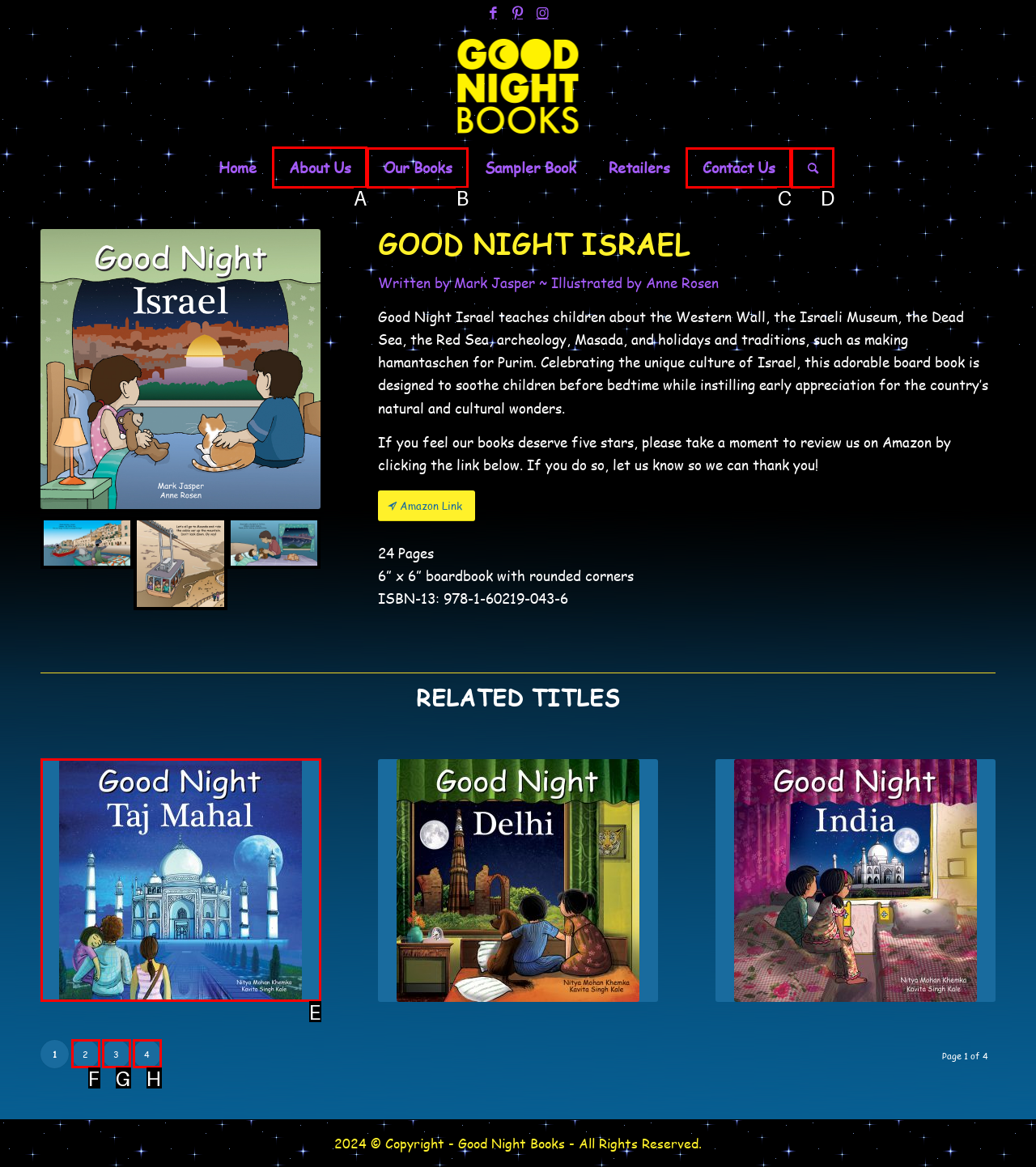Based on the choices marked in the screenshot, which letter represents the correct UI element to perform the task: Navigate to the HOME page?

None